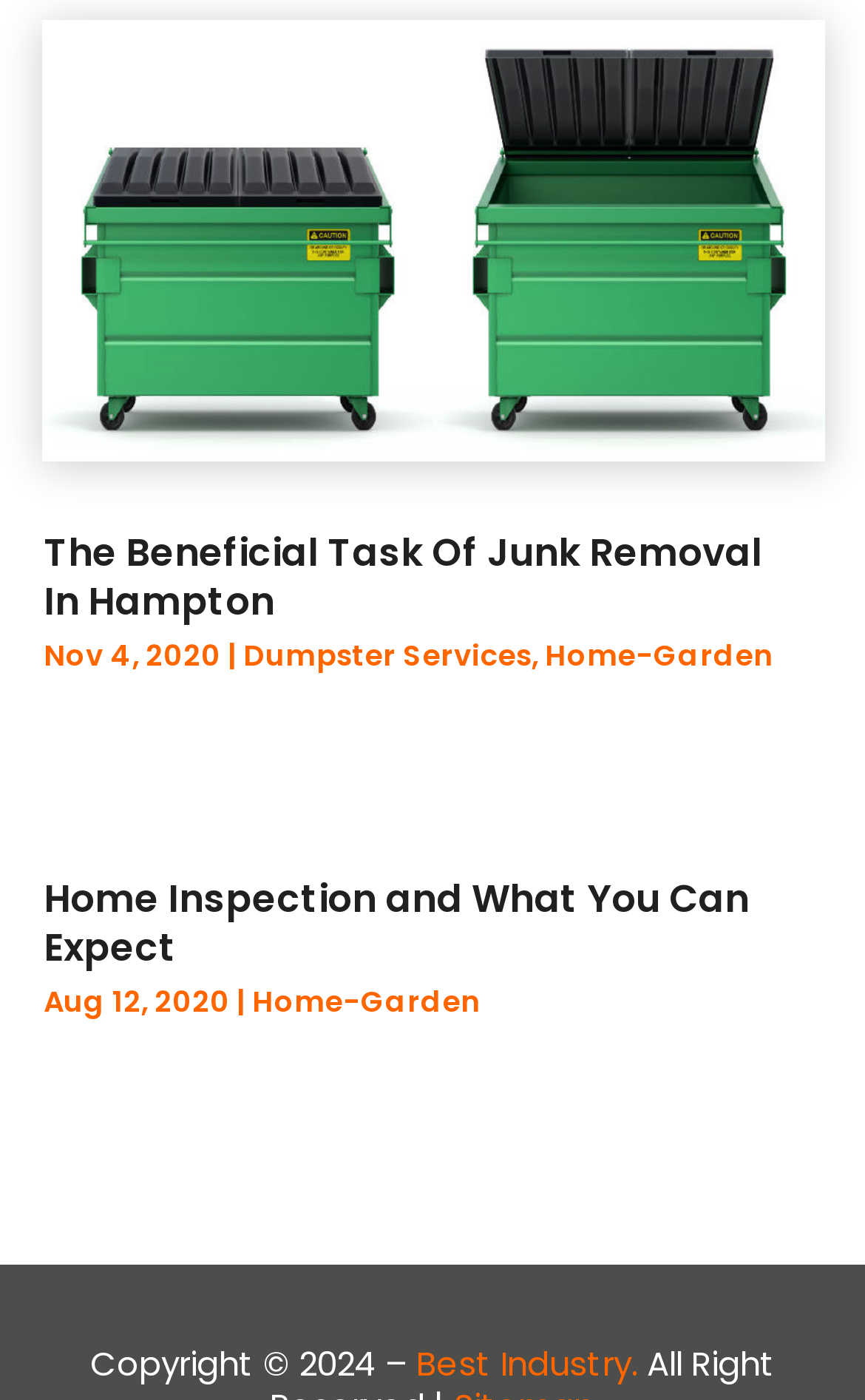Identify the coordinates of the bounding box for the element that must be clicked to accomplish the instruction: "Read RCMP Charge 4 with Human Smuggling Near Cornwall Ontario".

None